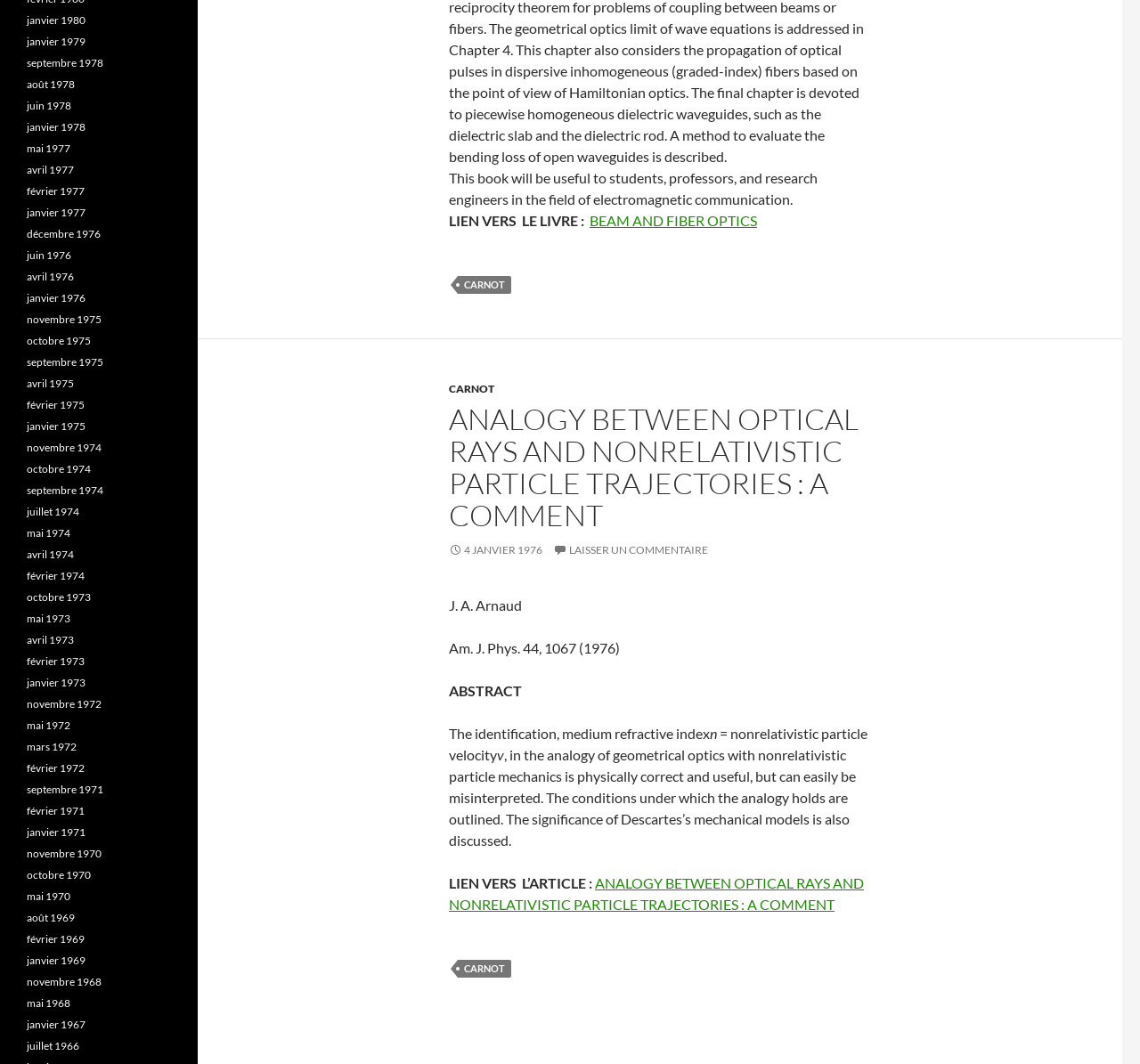What is the date of the article?
Make sure to answer the question with a detailed and comprehensive explanation.

The date of the article is mentioned in the text ' 4 JANVIER 1976' which is located below the heading, indicating that the article was published on January 4, 1976.